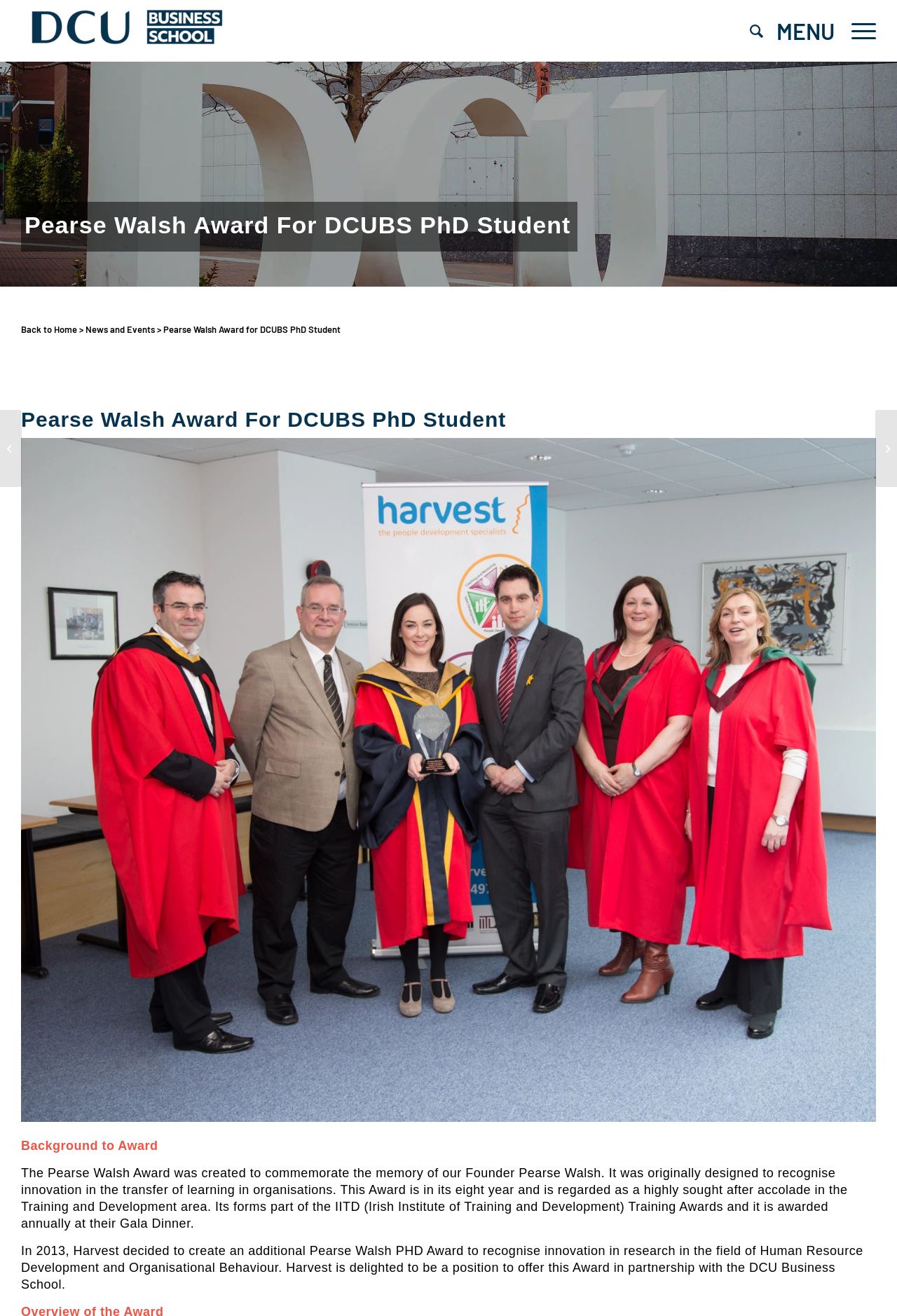Show the bounding box coordinates for the HTML element as described: "Search".

[0.826, 0.0, 0.861, 0.047]